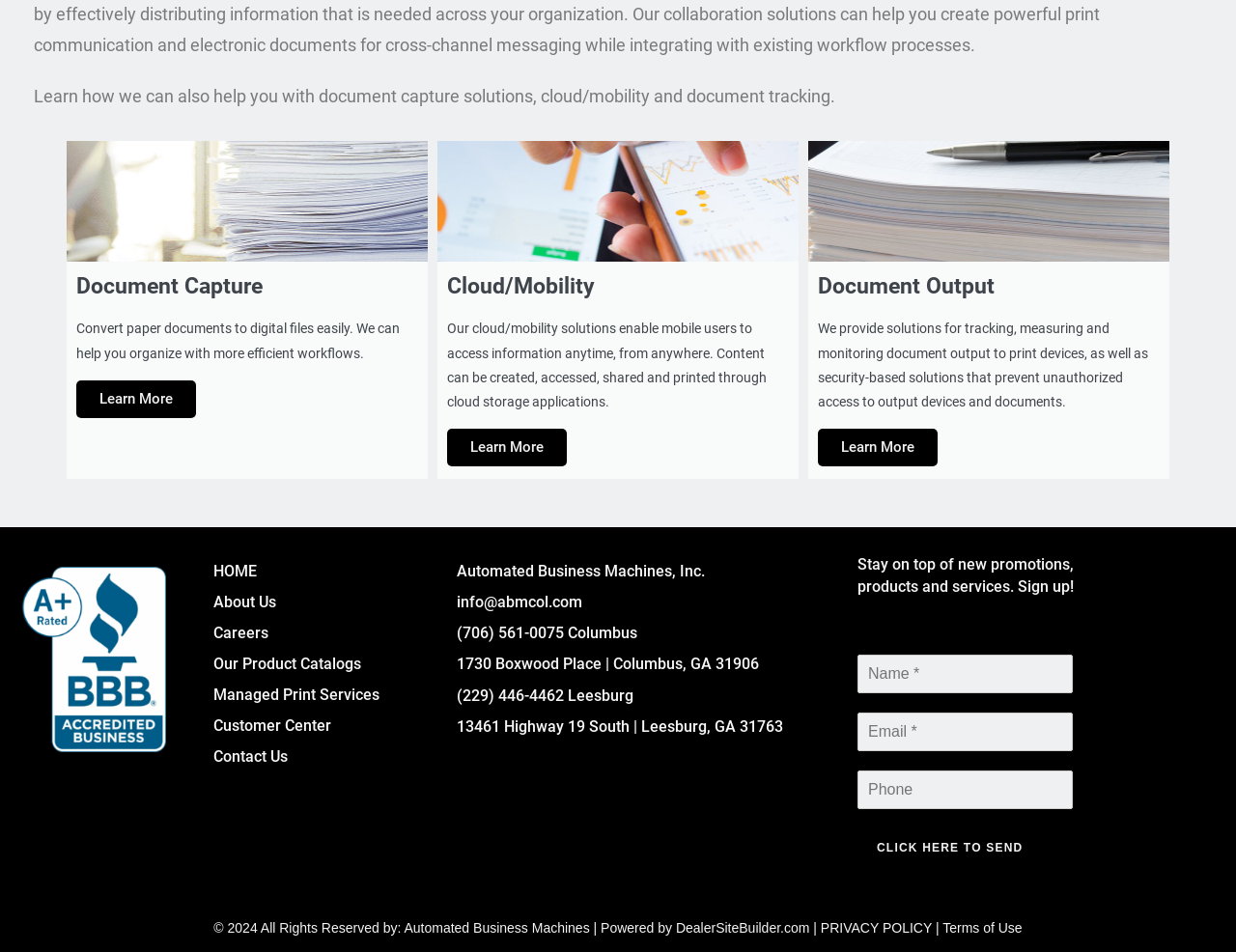Provide the bounding box coordinates of the HTML element described by the text: "Contact Us". The coordinates should be in the format [left, top, right, bottom] with values between 0 and 1.

[0.173, 0.779, 0.354, 0.811]